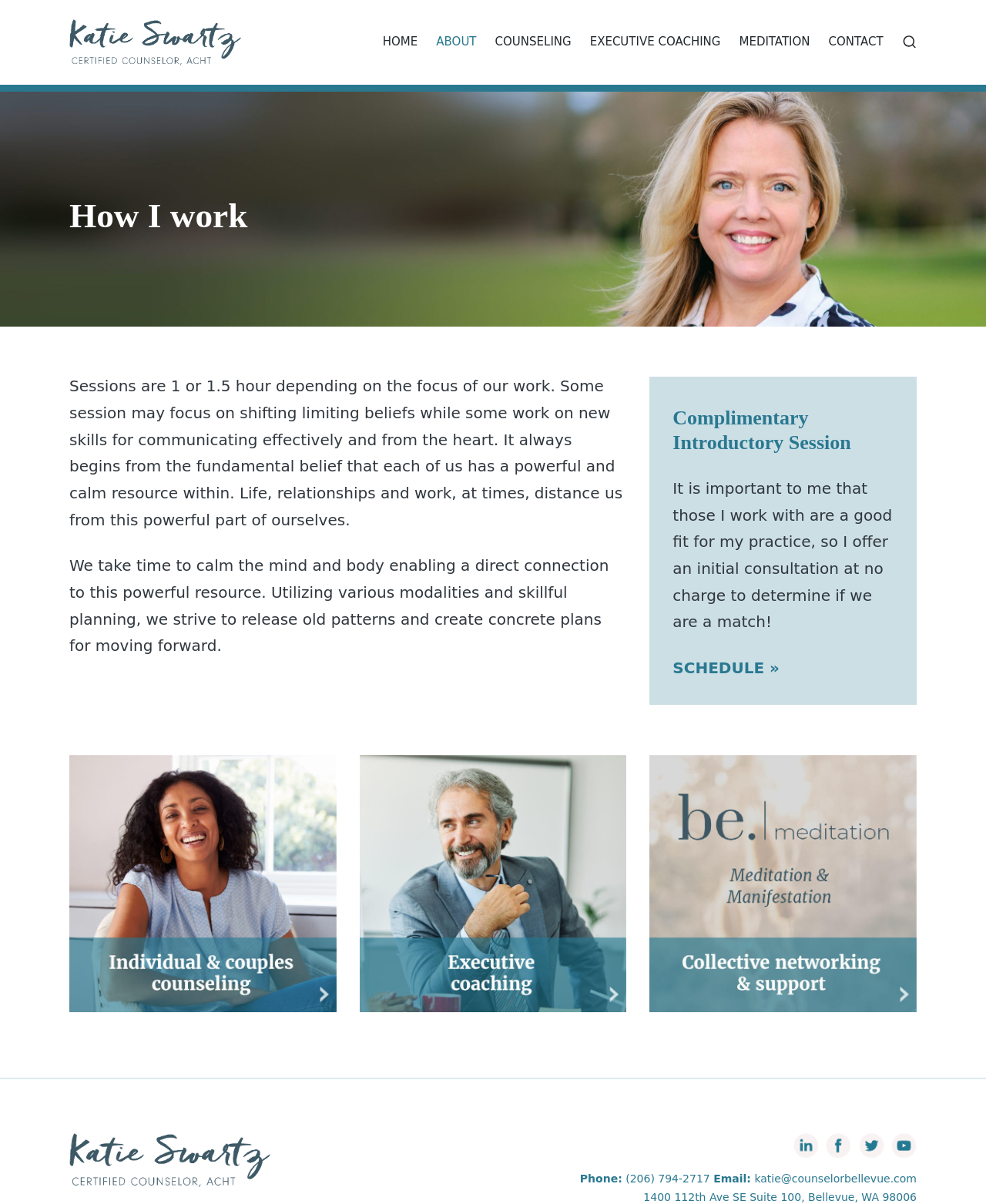Offer a thorough description of the webpage.

This webpage is about Katie Swartz, a certified counselor based in Bellevue, offering various counseling services. At the top left, there is a link to Katie's name and a corresponding image. To the right, there is a navigation menu with links to different sections of the website, including Home, About, Counseling, Executive Coaching, Meditation, and Contact.

Below the navigation menu, the main content area begins. It starts with a heading "How I work" followed by two paragraphs of text describing Katie's counseling approach. The text explains that sessions can focus on shifting limiting beliefs or learning new skills for effective communication, and that Katie's approach is based on the belief that each individual has a powerful and calm resource within.

Further down, there is a heading "Complimentary Introductory Session" with a paragraph of text explaining that Katie offers a free initial consultation to determine if she is a good fit for potential clients. There is also a link to schedule this session.

The page features three figures with images and links, each representing a different service offered by Katie: individual and couples counseling, executive coaching, and meditation collective networking and support. These figures are arranged horizontally across the page.

At the bottom of the page, there are links to Katie's social media profiles, including LinkedIn, Facebook, Twitter, and YouTube. There is also contact information, including phone number, email address, and physical address.

Finally, there is a link to scroll to the top of the page at the bottom right corner.